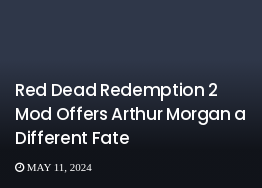What is the color of the gradient in the backdrop?
Could you answer the question with a detailed and thorough explanation?

The caption describes the backdrop as having a dark gradient, which emphasizes the title and draws attention to the intriguing subject matter, indicating that the color of the gradient is dark.